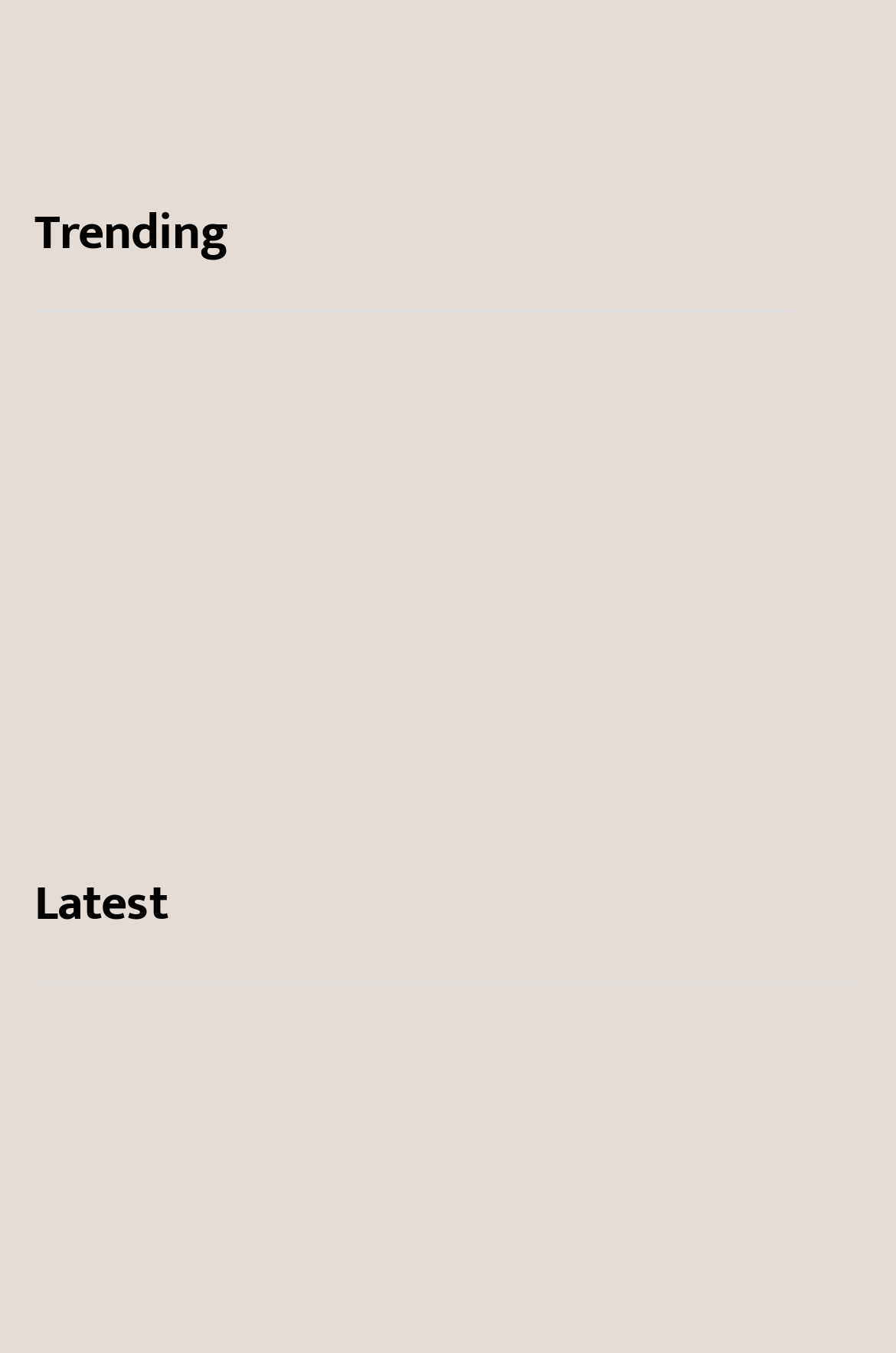What is the title of the second article?
Refer to the image and provide a one-word or short phrase answer.

15 Unbelievably Cute Photos Of Kids